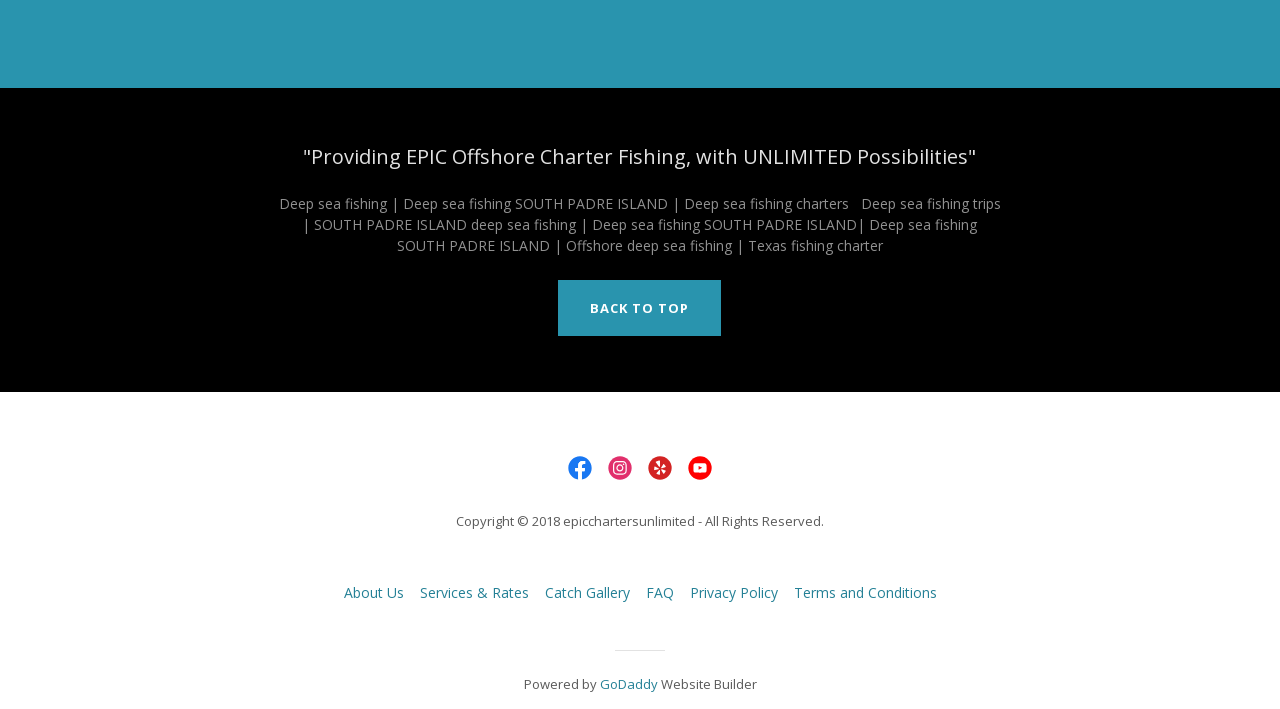Identify the bounding box coordinates of the region I need to click to complete this instruction: "Go to the Facebook social media page".

[0.438, 0.633, 0.469, 0.689]